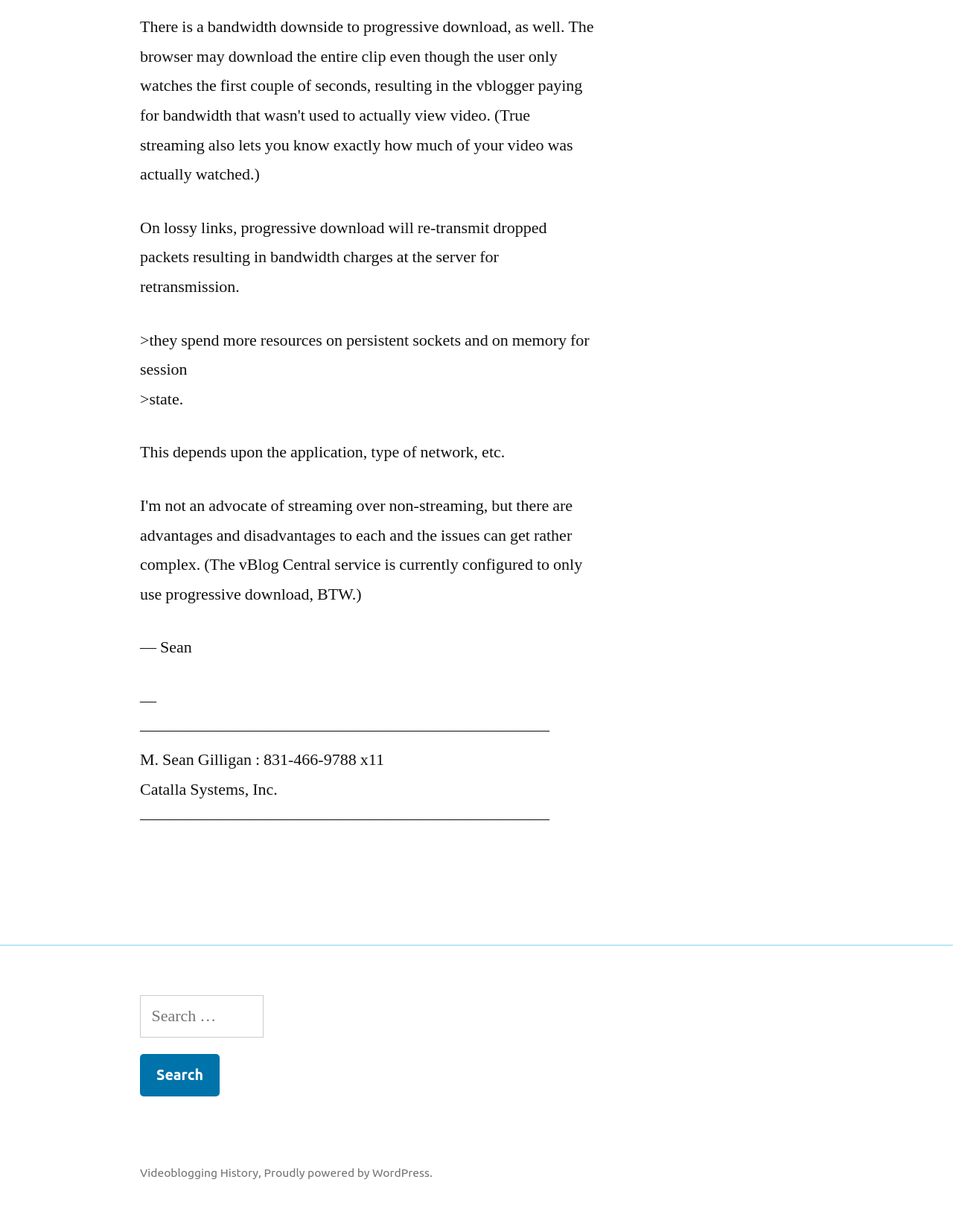From the webpage screenshot, predict the bounding box of the UI element that matches this description: "Videoblogging History".

[0.147, 0.946, 0.271, 0.957]